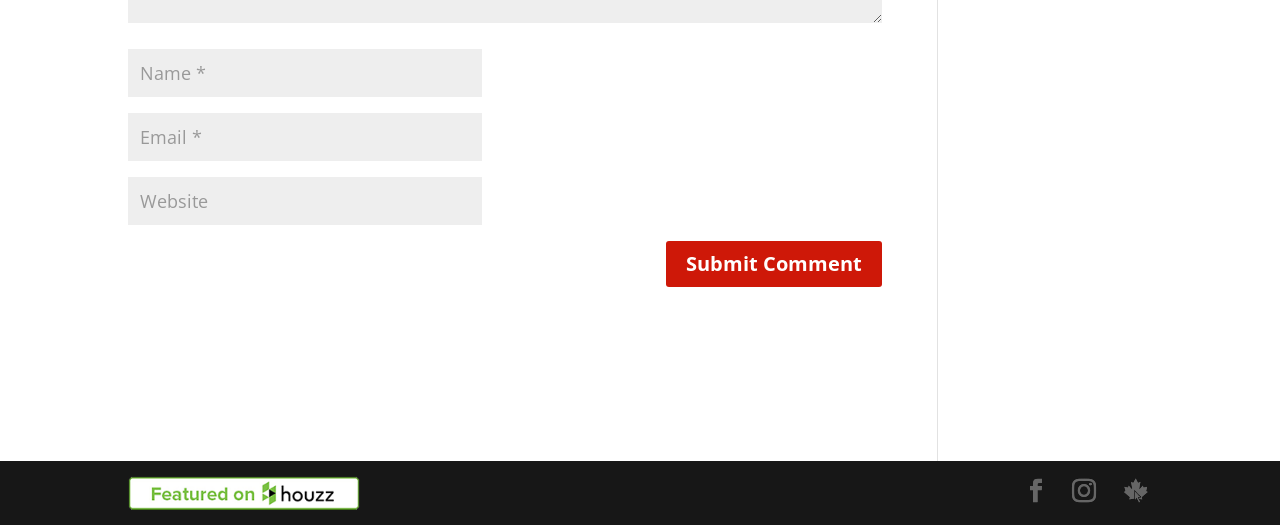Please reply with a single word or brief phrase to the question: 
Is the website field required?

No